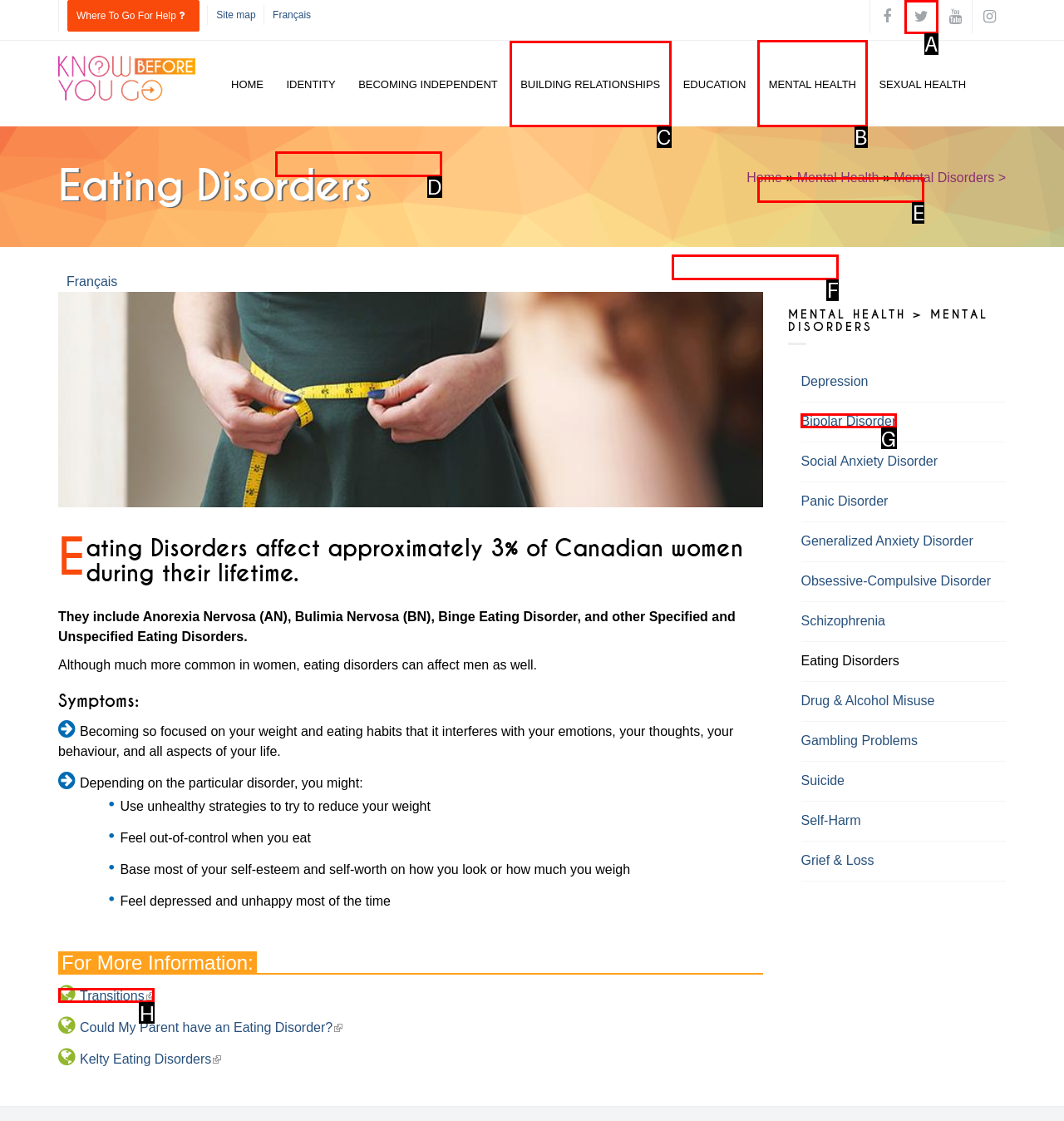Provide the letter of the HTML element that you need to click on to perform the task: Go to 'MENTAL HEALTH'.
Answer with the letter corresponding to the correct option.

B